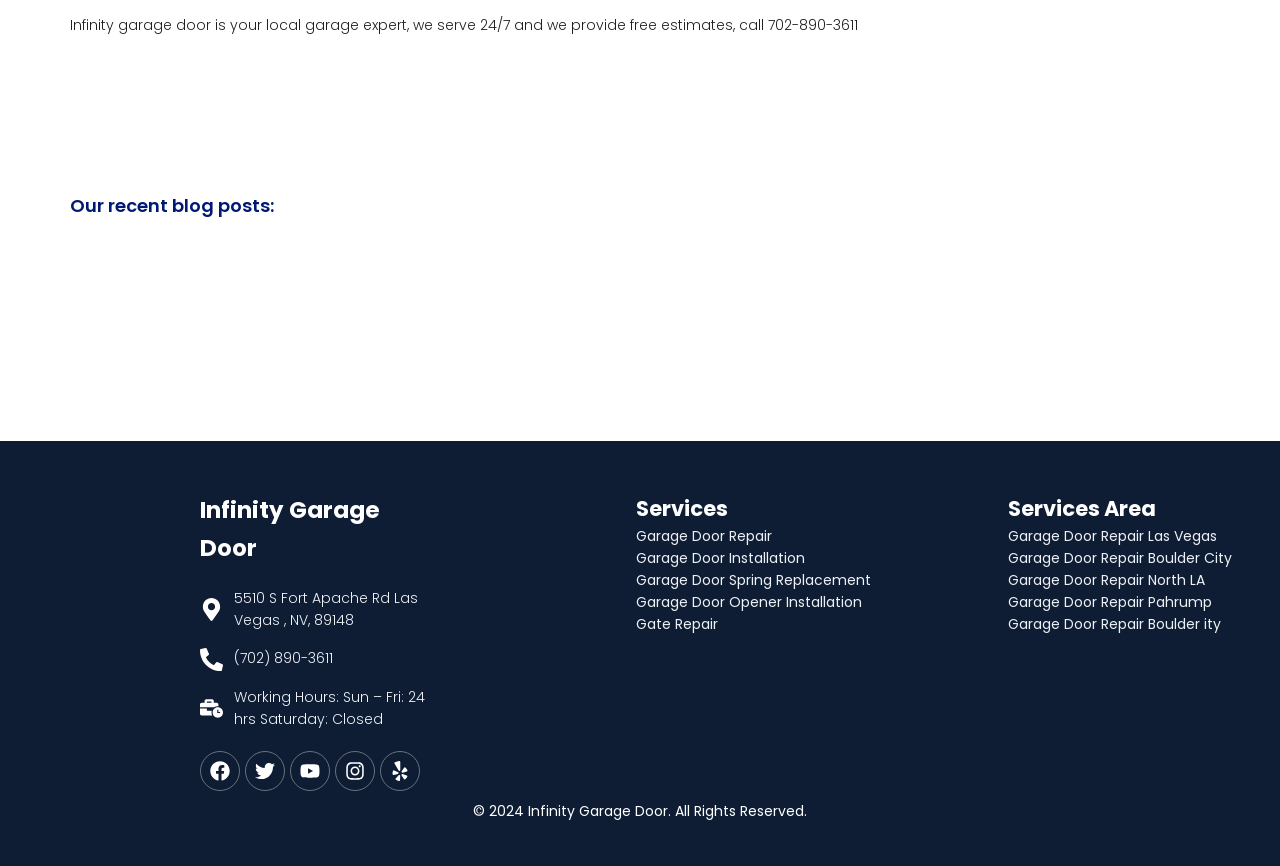Find the bounding box coordinates for the element described here: "Garage Door Repair".

[0.497, 0.607, 0.709, 0.633]